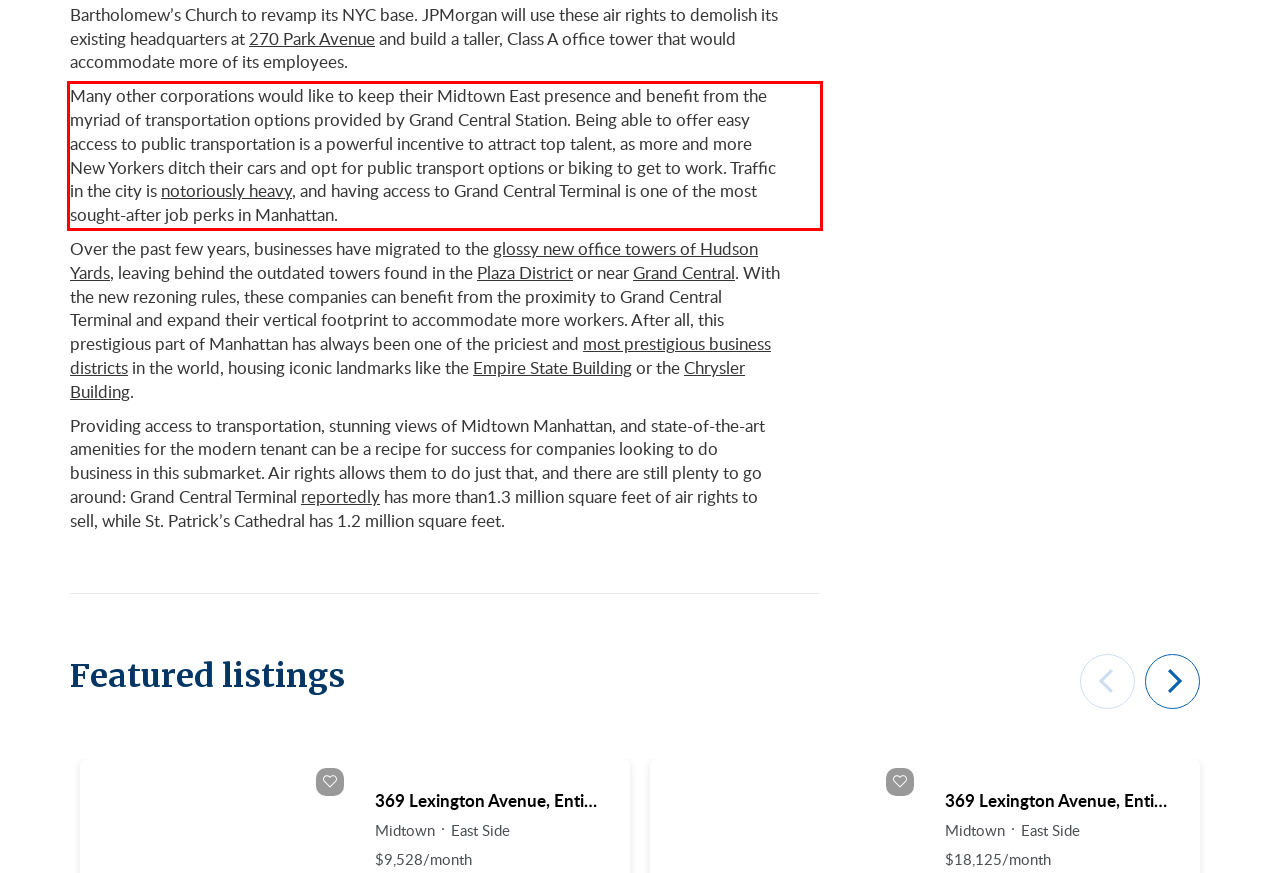Examine the screenshot of the webpage, locate the red bounding box, and perform OCR to extract the text contained within it.

Many other corporations would like to keep their Midtown East presence and benefit from the myriad of transportation options provided by Grand Central Station. Being able to offer easy access to public transportation is a powerful incentive to attract top talent, as more and more New Yorkers ditch their cars and opt for public transport options or biking to get to work. Traffic in the city is notoriously heavy, and having access to Grand Central Terminal is one of the most sought-after job perks in Manhattan.